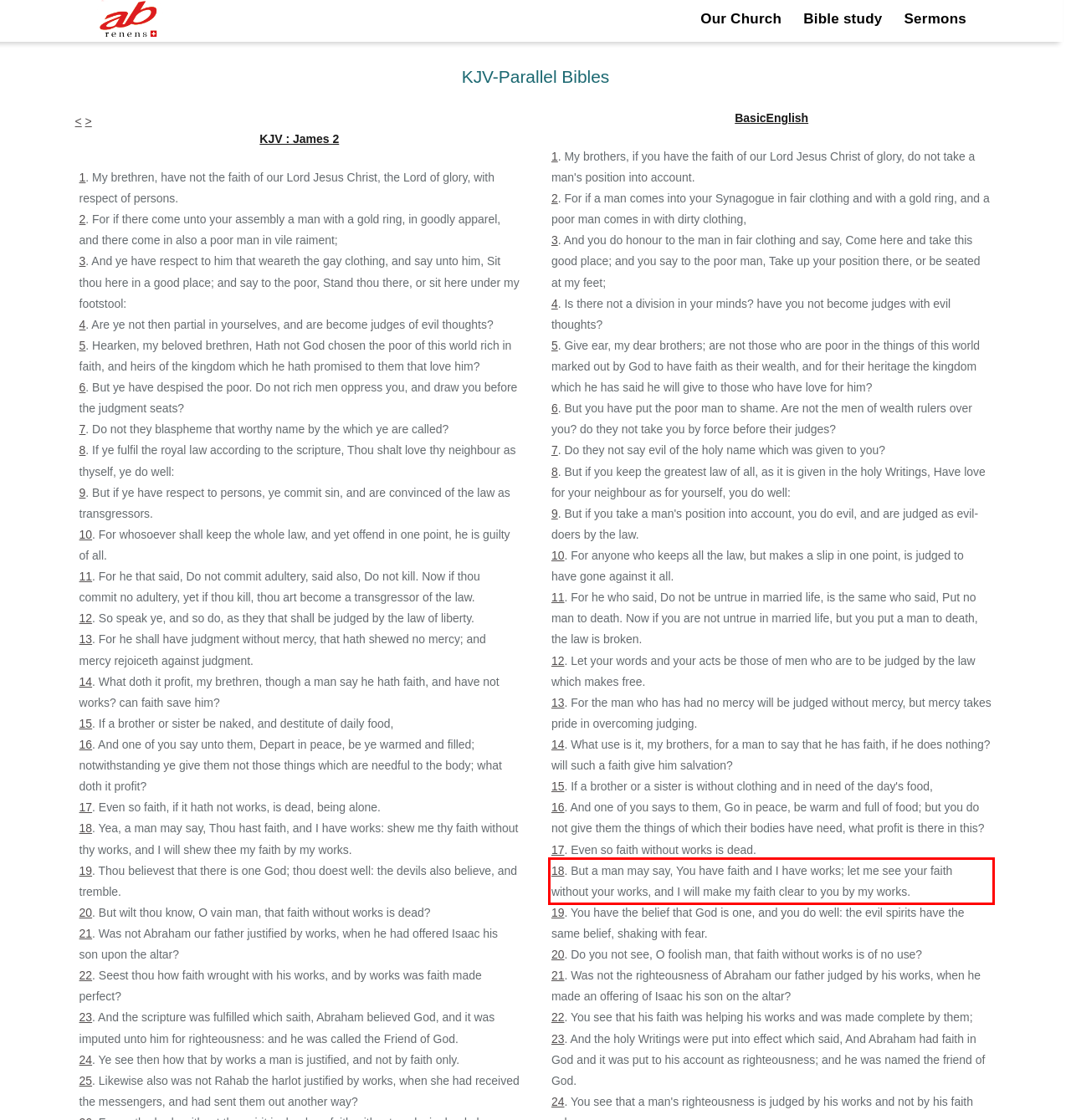Look at the webpage screenshot and recognize the text inside the red bounding box.

18. But a man may say, You have faith and I have works; let me see your faith without your works, and I will make my faith clear to you by my works.